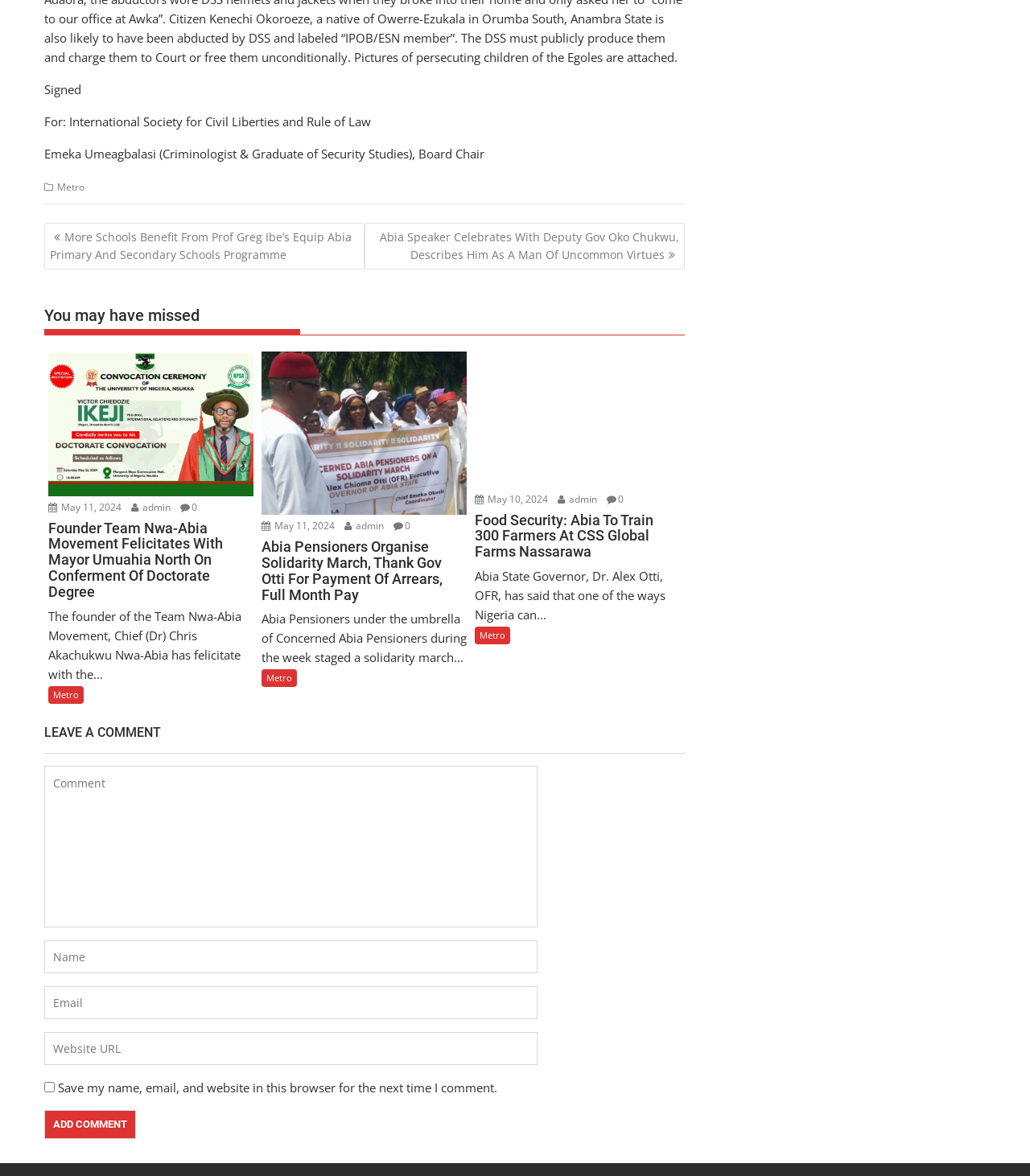Identify and provide the bounding box for the element described by: "name="author" placeholder="Name"".

[0.043, 0.799, 0.522, 0.827]